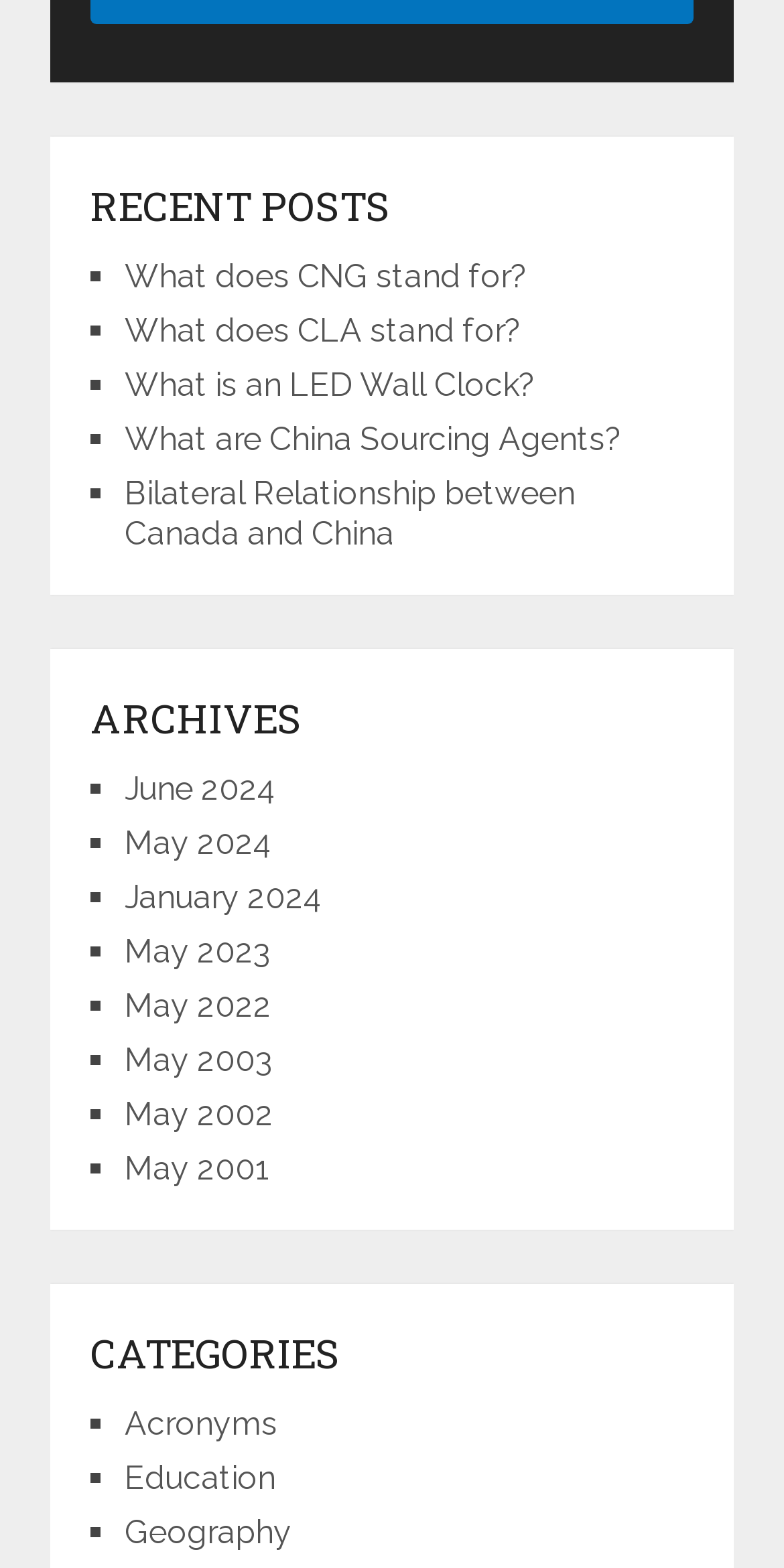Locate the bounding box coordinates of the area to click to fulfill this instruction: "View recent posts". The bounding box should be presented as four float numbers between 0 and 1, in the order [left, top, right, bottom].

[0.115, 0.112, 0.885, 0.148]